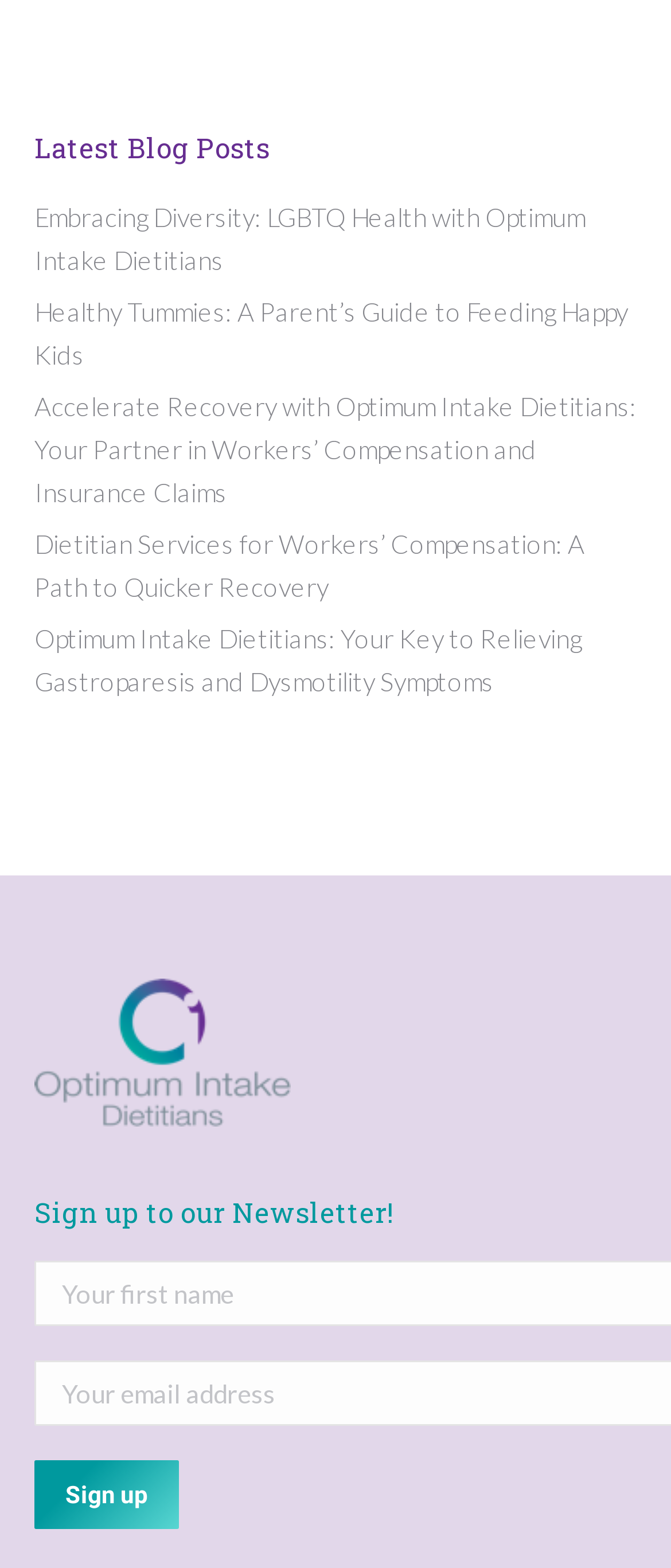How many blog posts are listed?
Please provide a single word or phrase based on the screenshot.

5